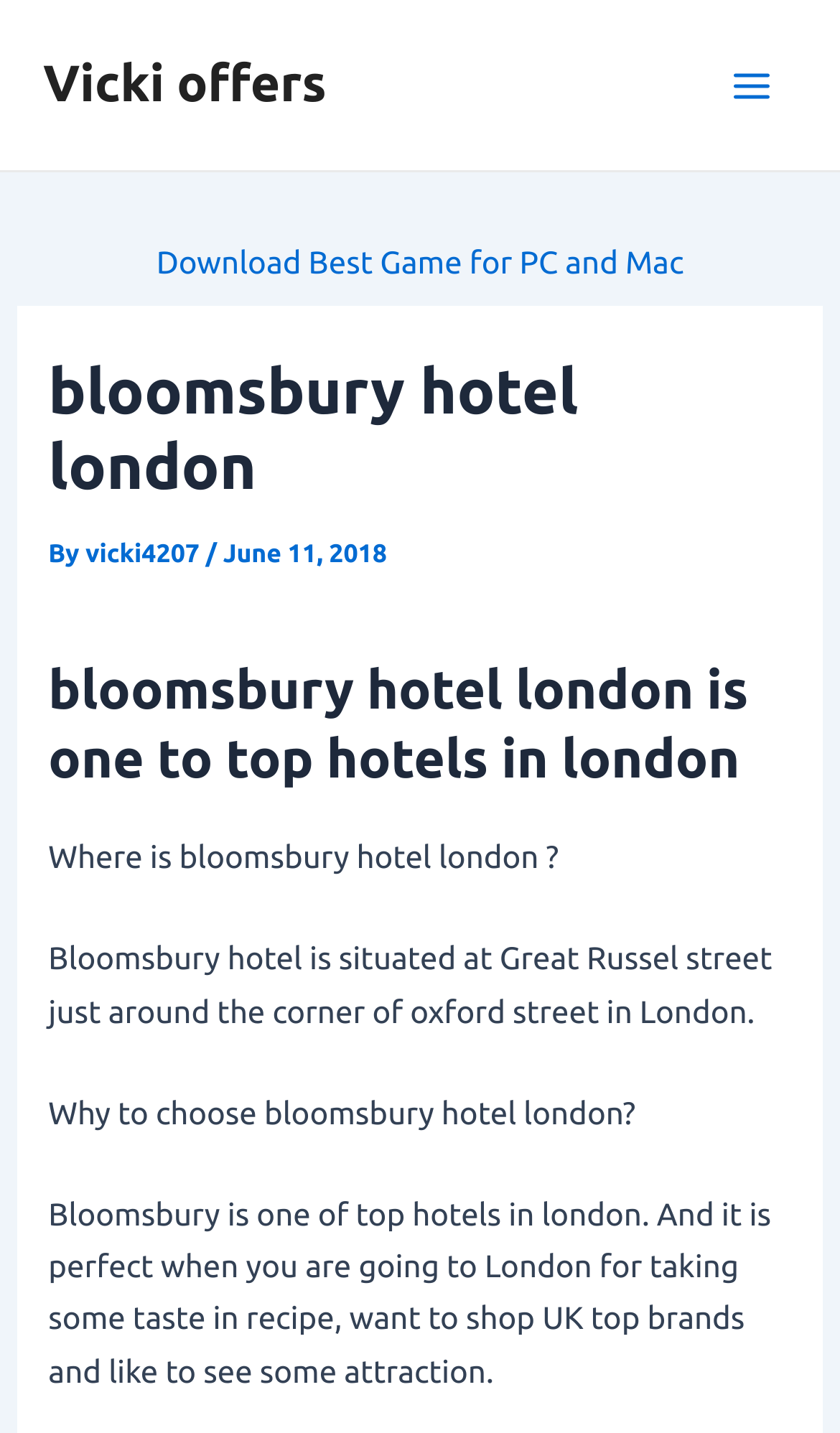What is the main feature of Bloomsbury Hotel?
Answer the question with a thorough and detailed explanation.

According to the webpage, Bloomsbury Hotel is one of top hotels in london, as mentioned in the header section and the paragraph 'Why to choose bloomsbury hotel london?'.